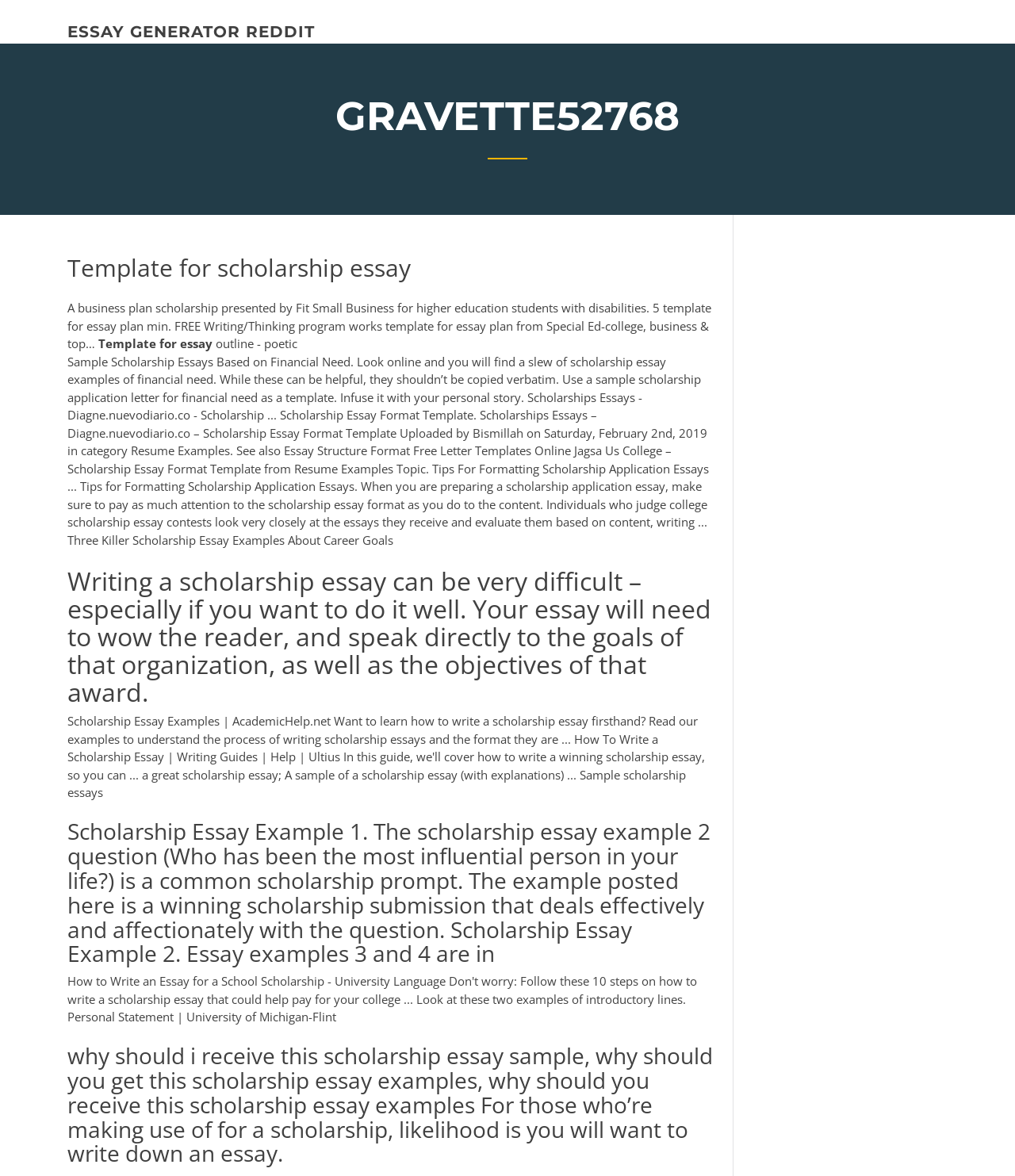What should individuals pay attention to when preparing a scholarship application essay?
Please elaborate on the answer to the question with detailed information.

When preparing a scholarship application essay, individuals should pay attention to both the content and the format, as mentioned in the StaticText element with the description 'Tips For Formatting Scholarship Application Essays. When you are preparing a scholarship application essay, make sure to pay as much attention to the scholarship essay format as you do to the content.'